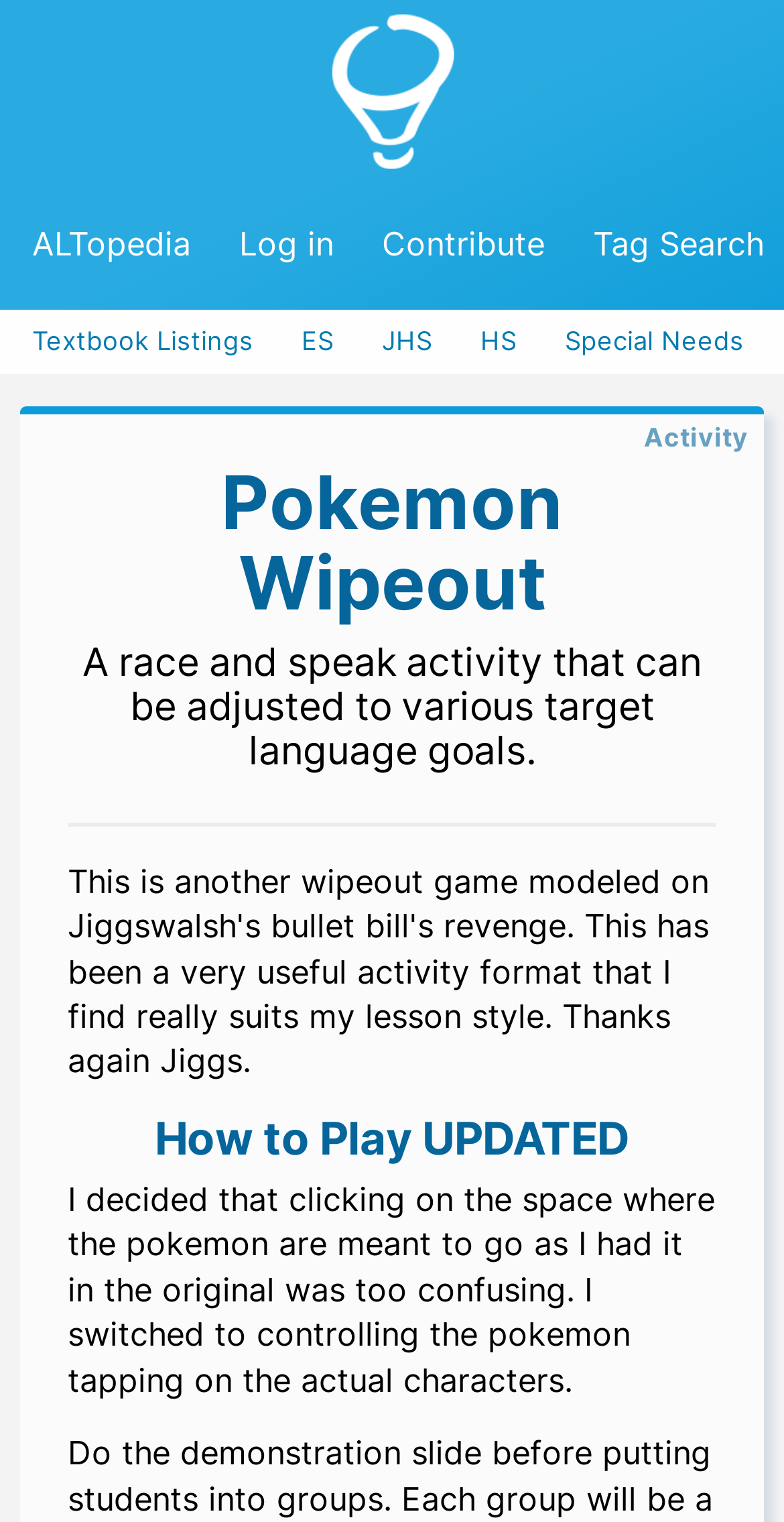Please identify the bounding box coordinates for the region that you need to click to follow this instruction: "View Pokemon Wipeout activity details".

[0.087, 0.303, 0.913, 0.409]